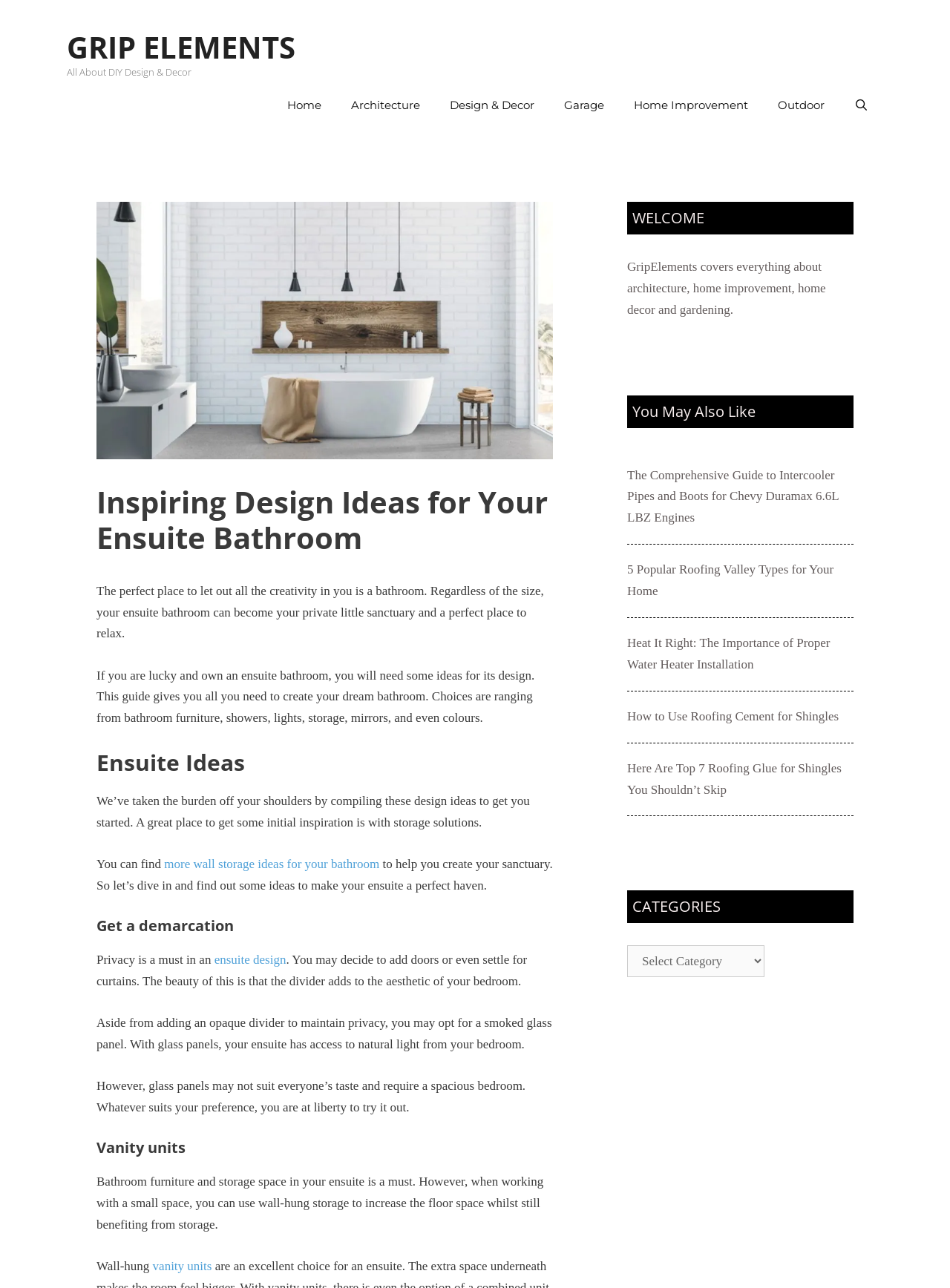What is the name of the website that covers topics such as architecture and home decor?
Using the information from the image, provide a comprehensive answer to the question.

The website's banner and navigation menu indicate that the website is called GripElements, which covers a range of topics including architecture, home improvement, home decor, and gardening.